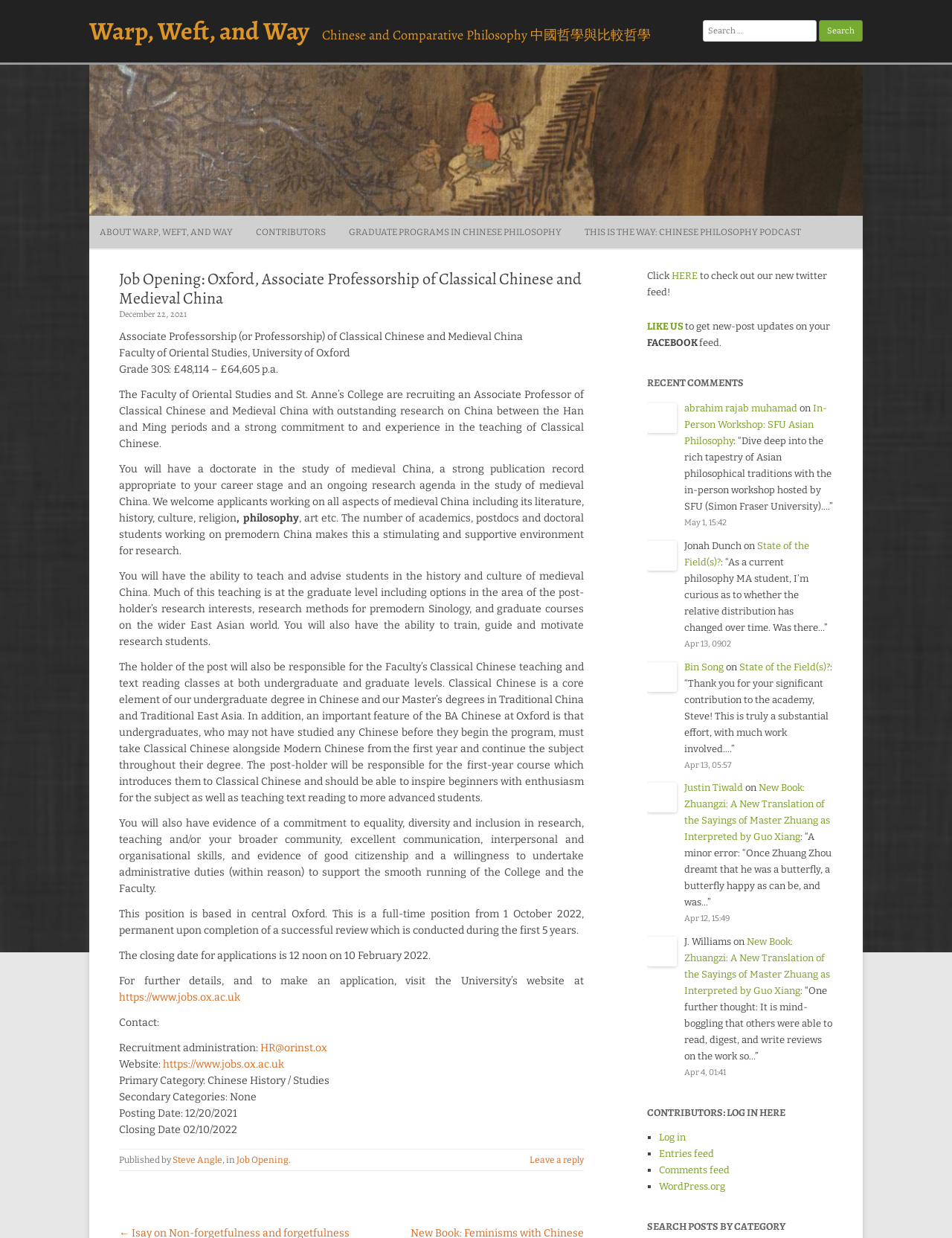Answer this question using a single word or a brief phrase:
What is the job title of the opening?

Associate Professorship